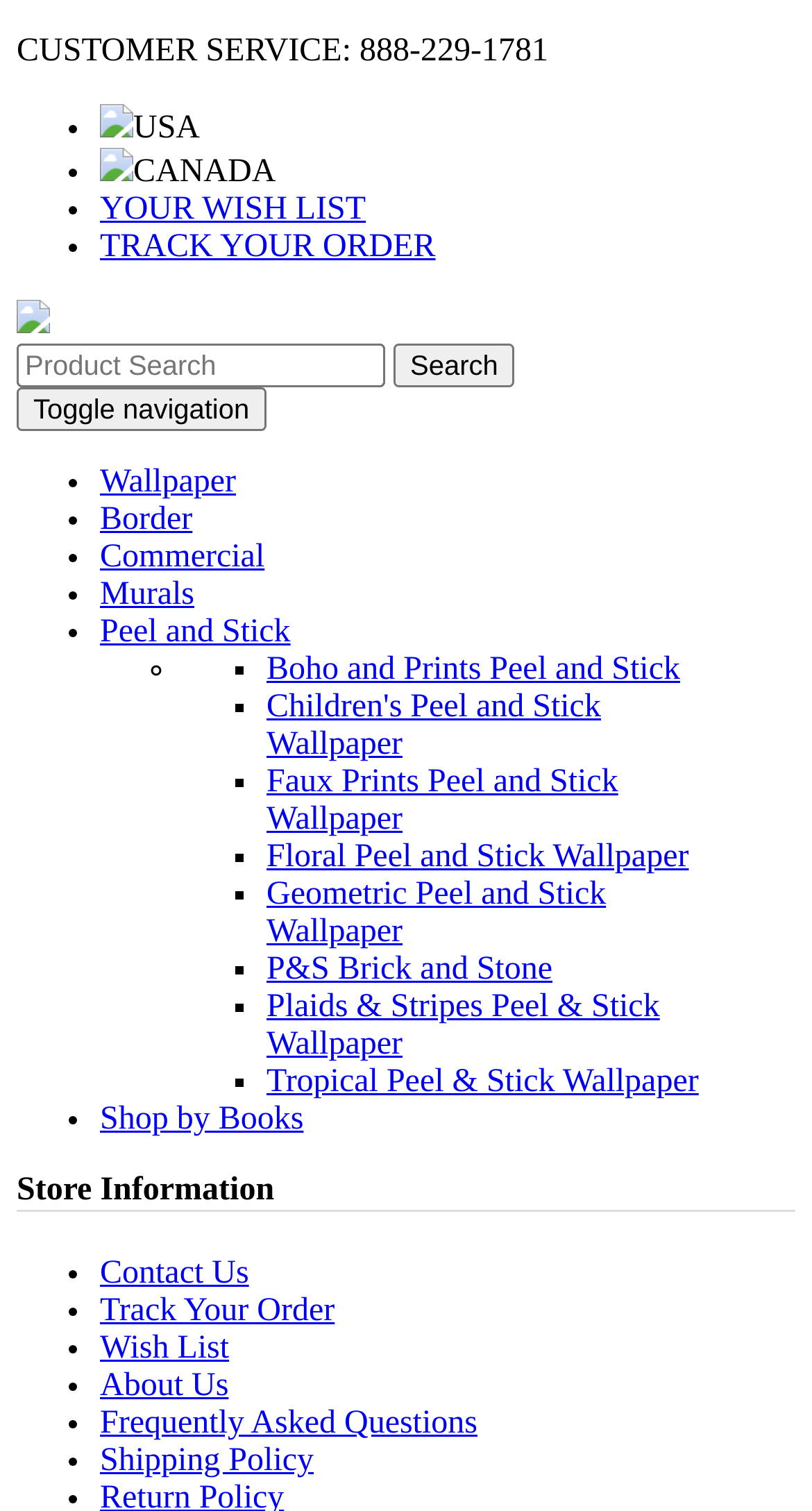Based on the element description Reports, identify the bounding box of the UI element in the given webpage screenshot. The coordinates should be in the format (top-left x, top-left y, bottom-right x, bottom-right y) and must be between 0 and 1.

None